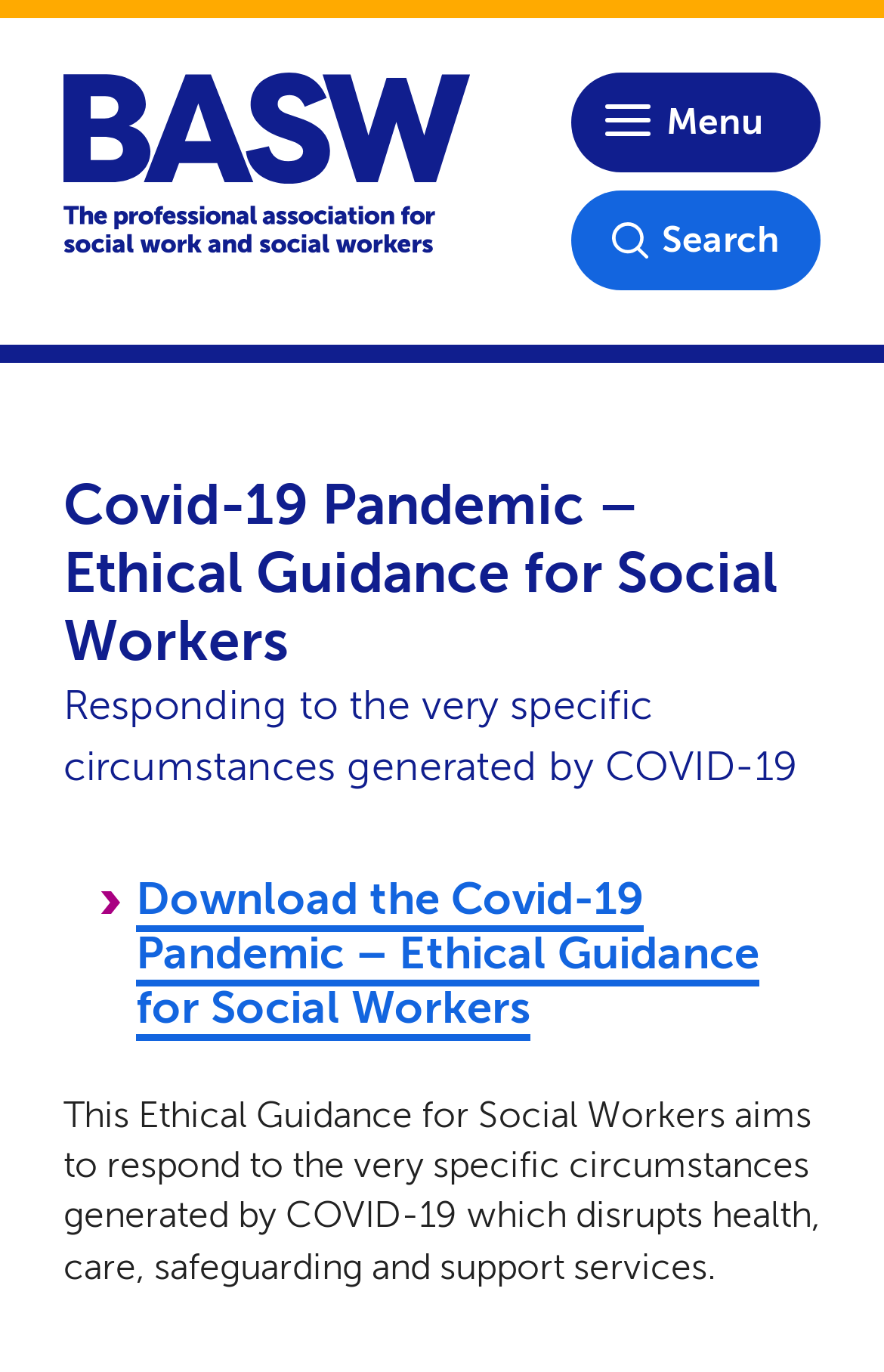What is the relationship between COVID-19 and the guidance?
Please use the image to provide a one-word or short phrase answer.

Responding to COVID-19 circumstances